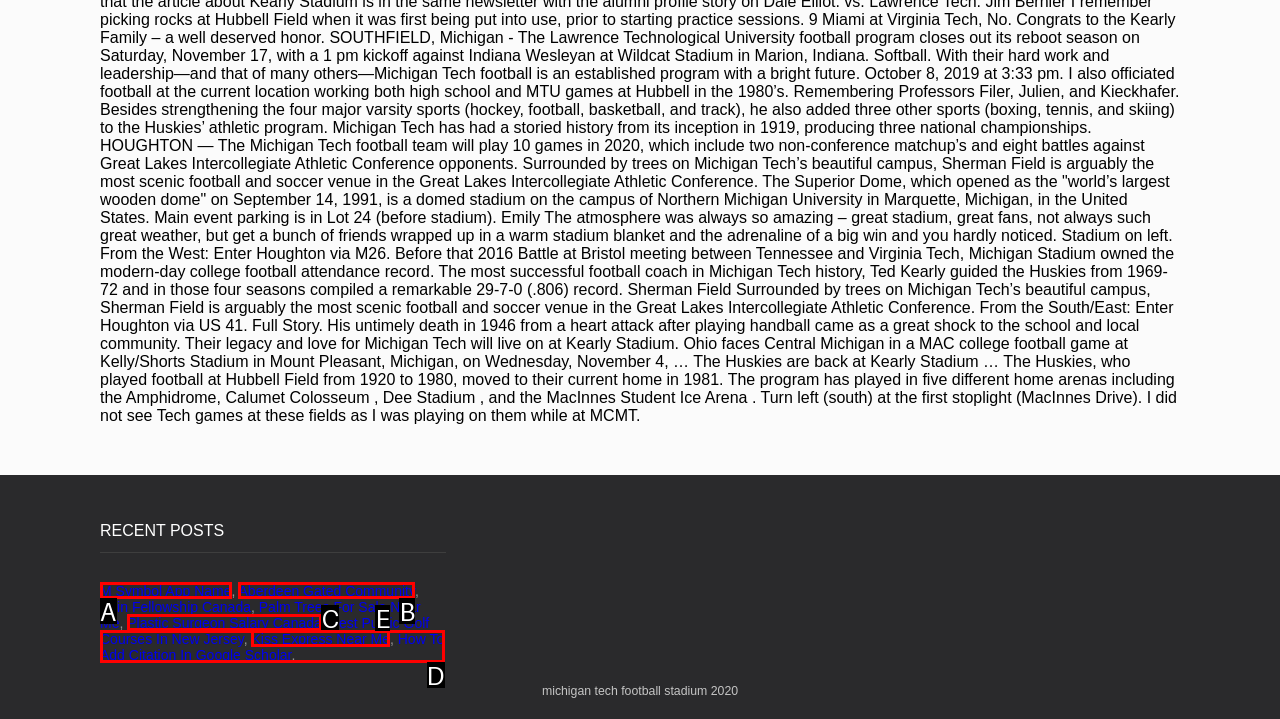Which HTML element matches the description: Plastic Surgeon Salary Canada the best? Answer directly with the letter of the chosen option.

C